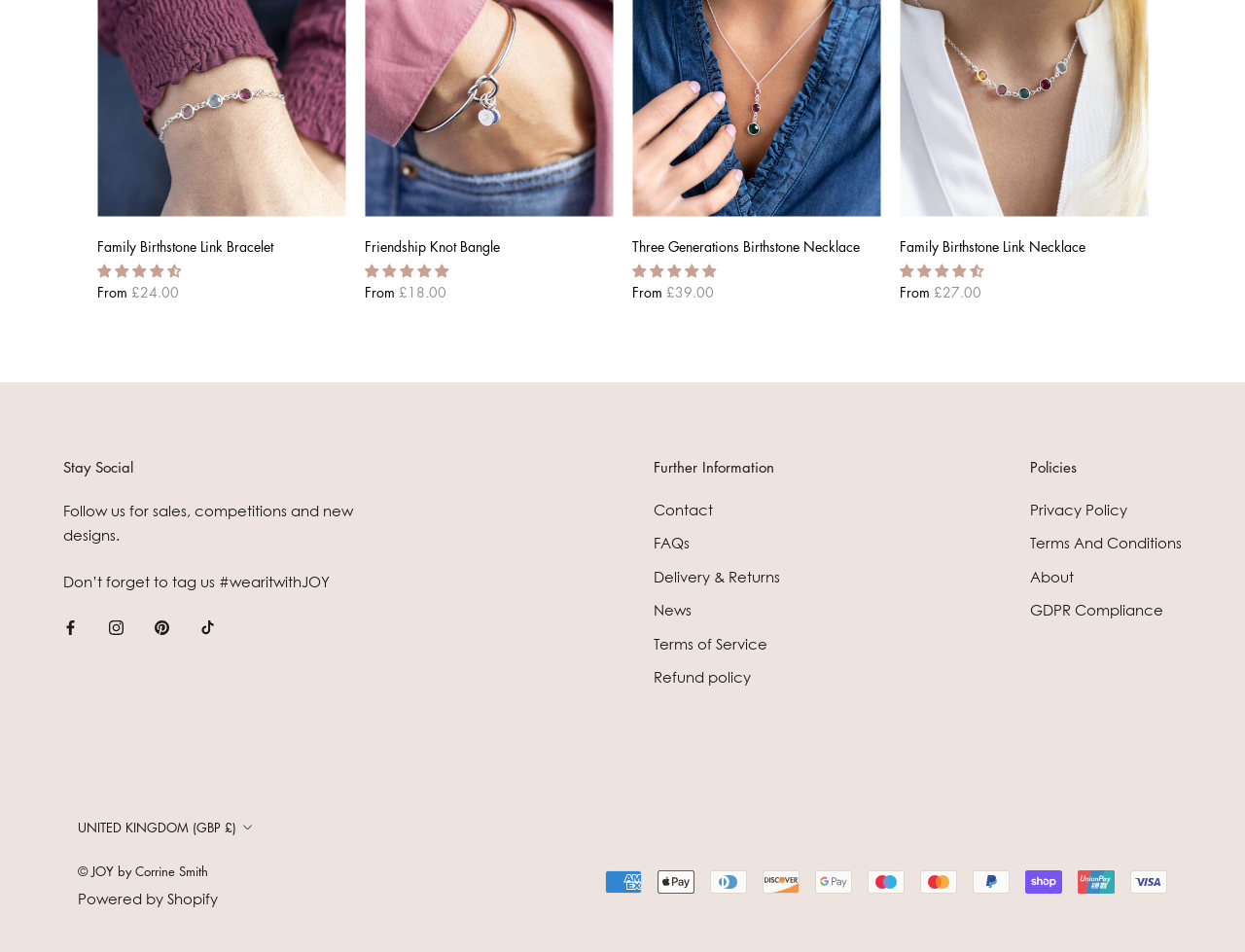What payment methods are accepted on this website?
Using the image as a reference, give a one-word or short phrase answer.

Multiple payment methods